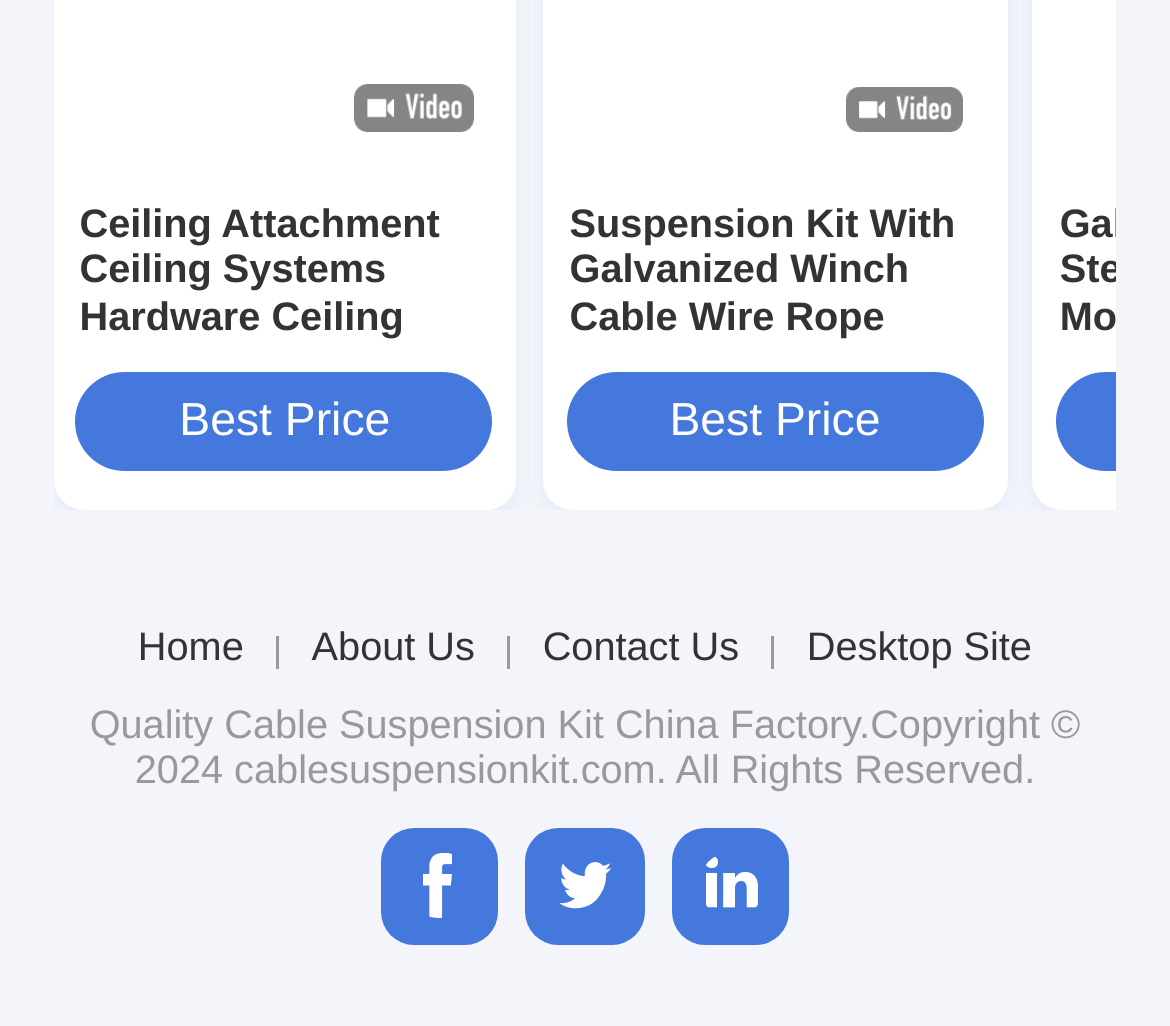Bounding box coordinates must be specified in the format (top-left x, top-left y, bottom-right x, bottom-right y). All values should be floating point numbers between 0 and 1. What are the bounding box coordinates of the UI element described as: Cable Suspension Kit

[0.192, 0.686, 0.516, 0.729]